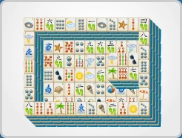Analyze the image and provide a detailed answer to the question: What is the shape of the Mahjong set arrangement?

The caption describes the Mahjong set as being arranged in a compact angular formation, which adds depth to the gaming experience.